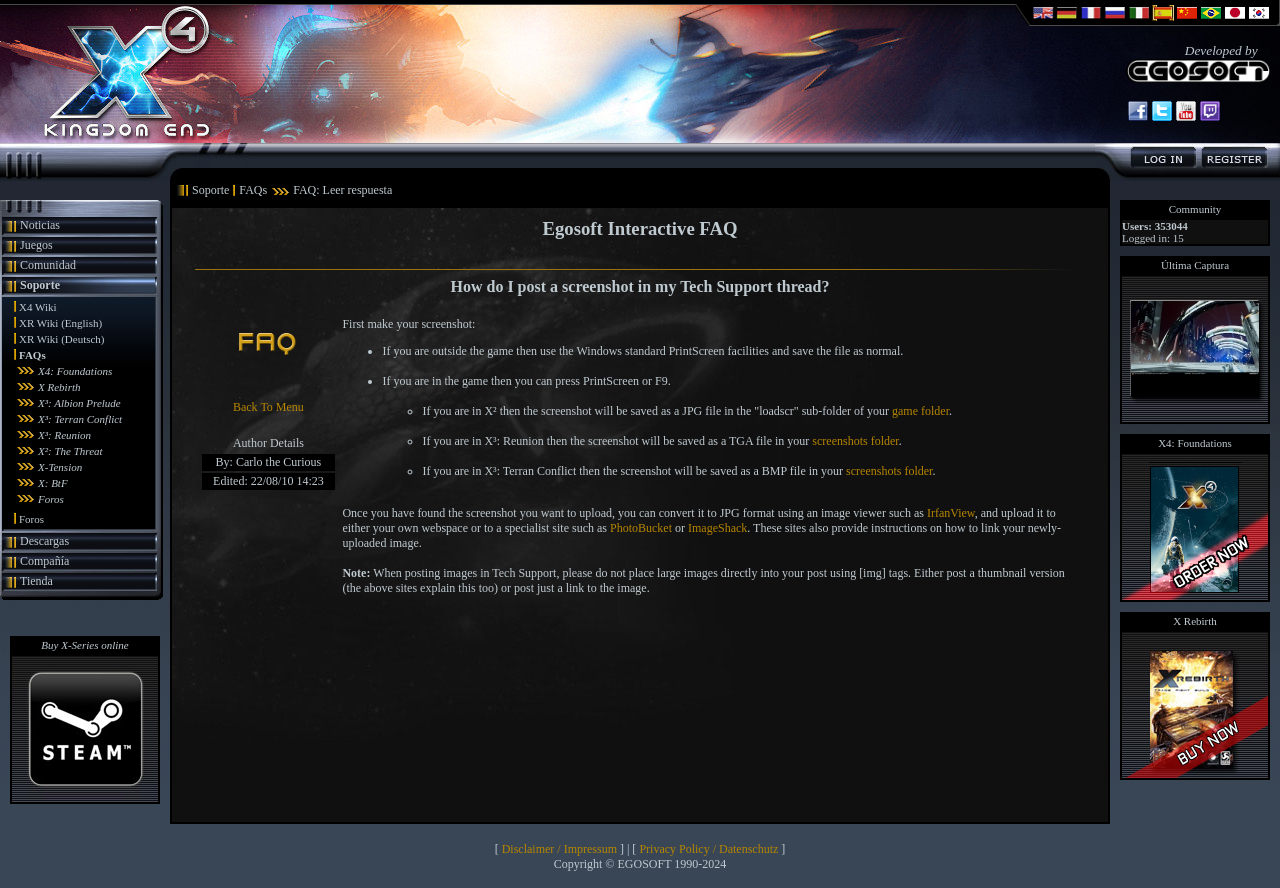Using the information in the image, give a detailed answer to the following question: What type of content is available on the website?

Based on the webpage, I can see that the website provides content related to games, including X4, XR, X³, and X², as well as community resources such as wikis and forums. This suggests that the website is focused on providing games and community resources to its users.